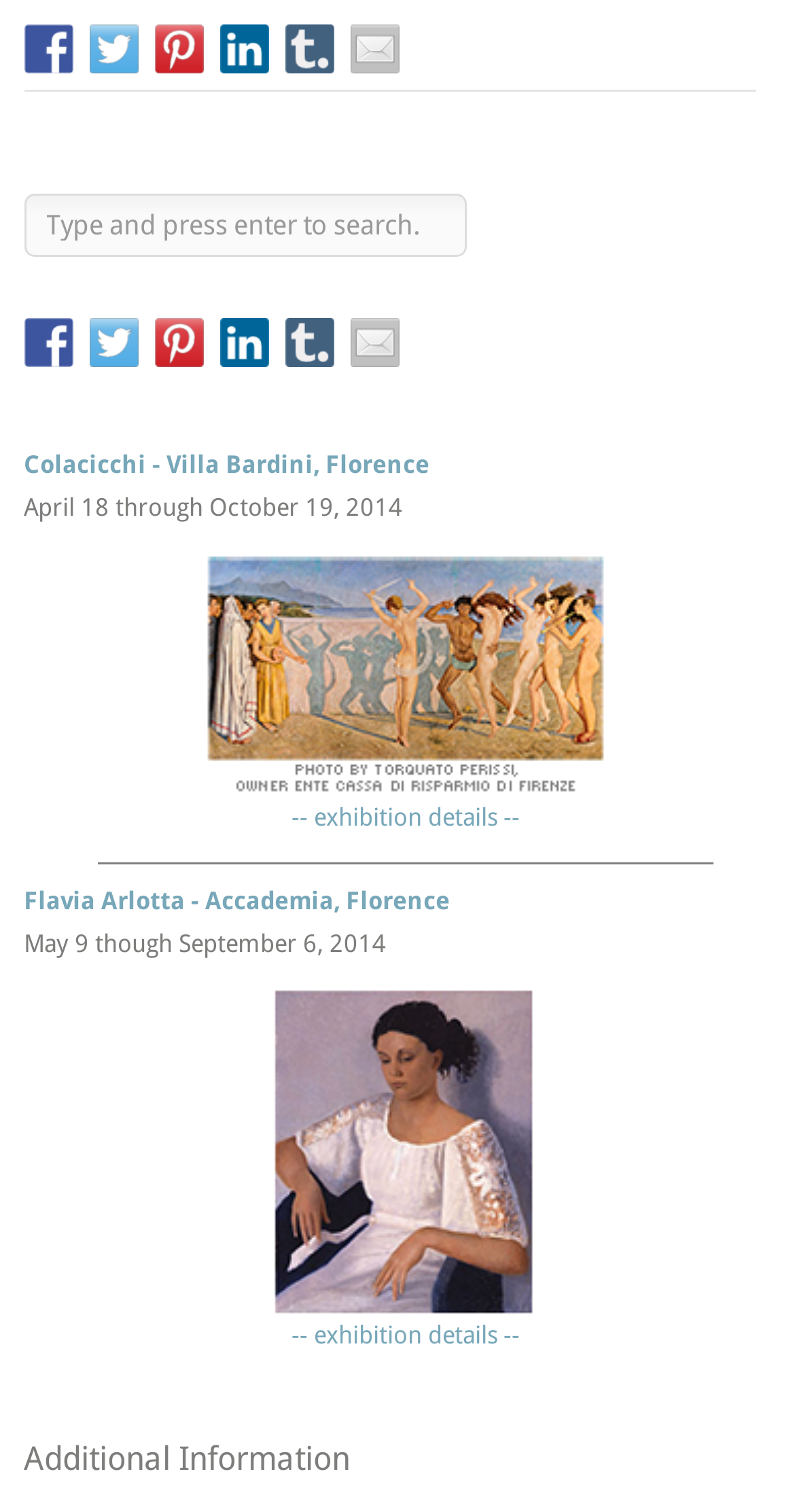Locate the bounding box coordinates of the clickable region to complete the following instruction: "Get exhibition details."

[0.367, 0.531, 0.654, 0.55]